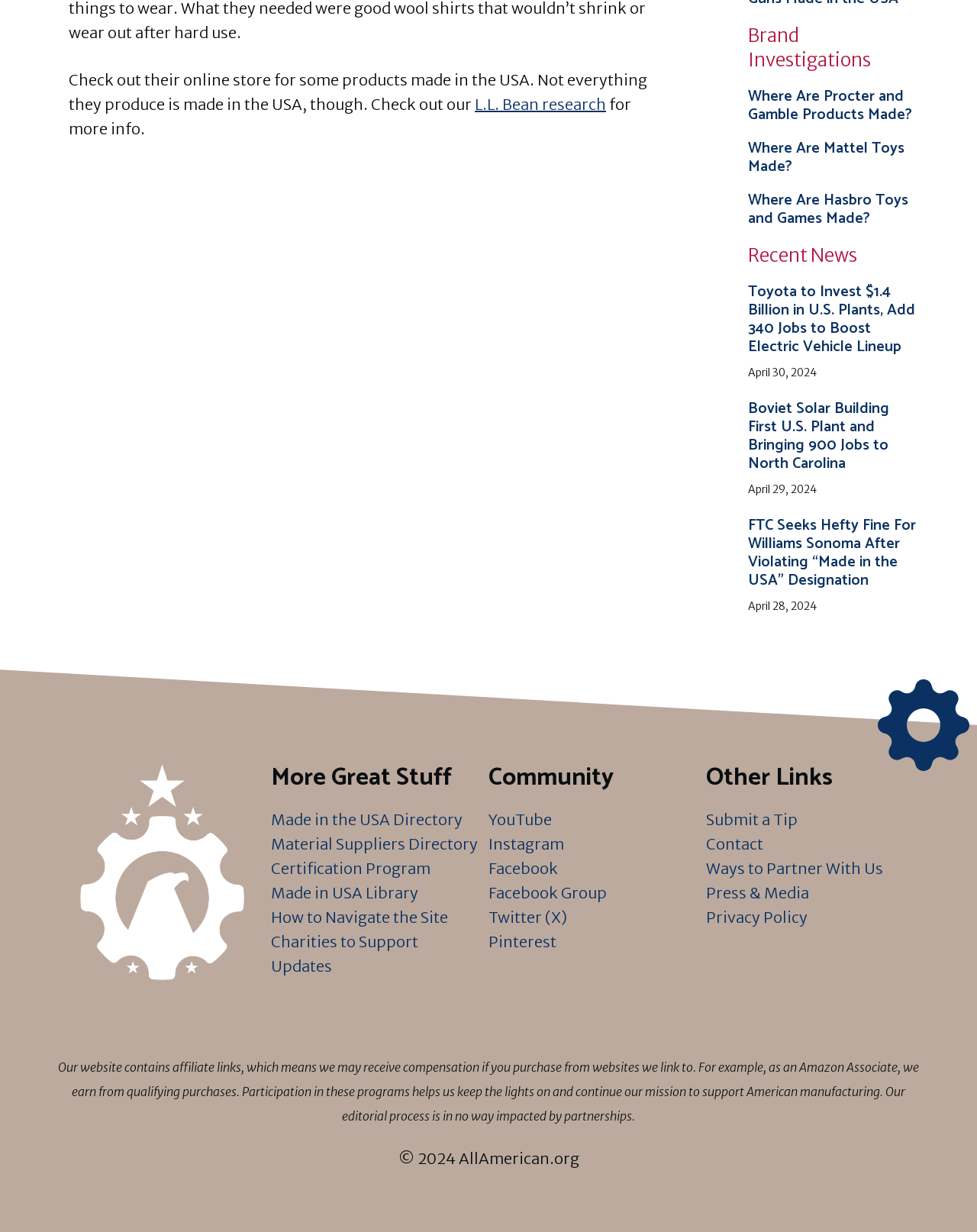How many links are there in the 'More Great Stuff' section?
Using the information from the image, provide a comprehensive answer to the question.

The 'More Great Stuff' section is located at the bottom-left corner of the webpage, and it contains 7 links, namely 'Made in the USA Directory', 'Material Suppliers Directory', 'Certification Program', 'Made in USA Library', 'How to Navigate the Site', 'Charities to Support', and 'Updates'.